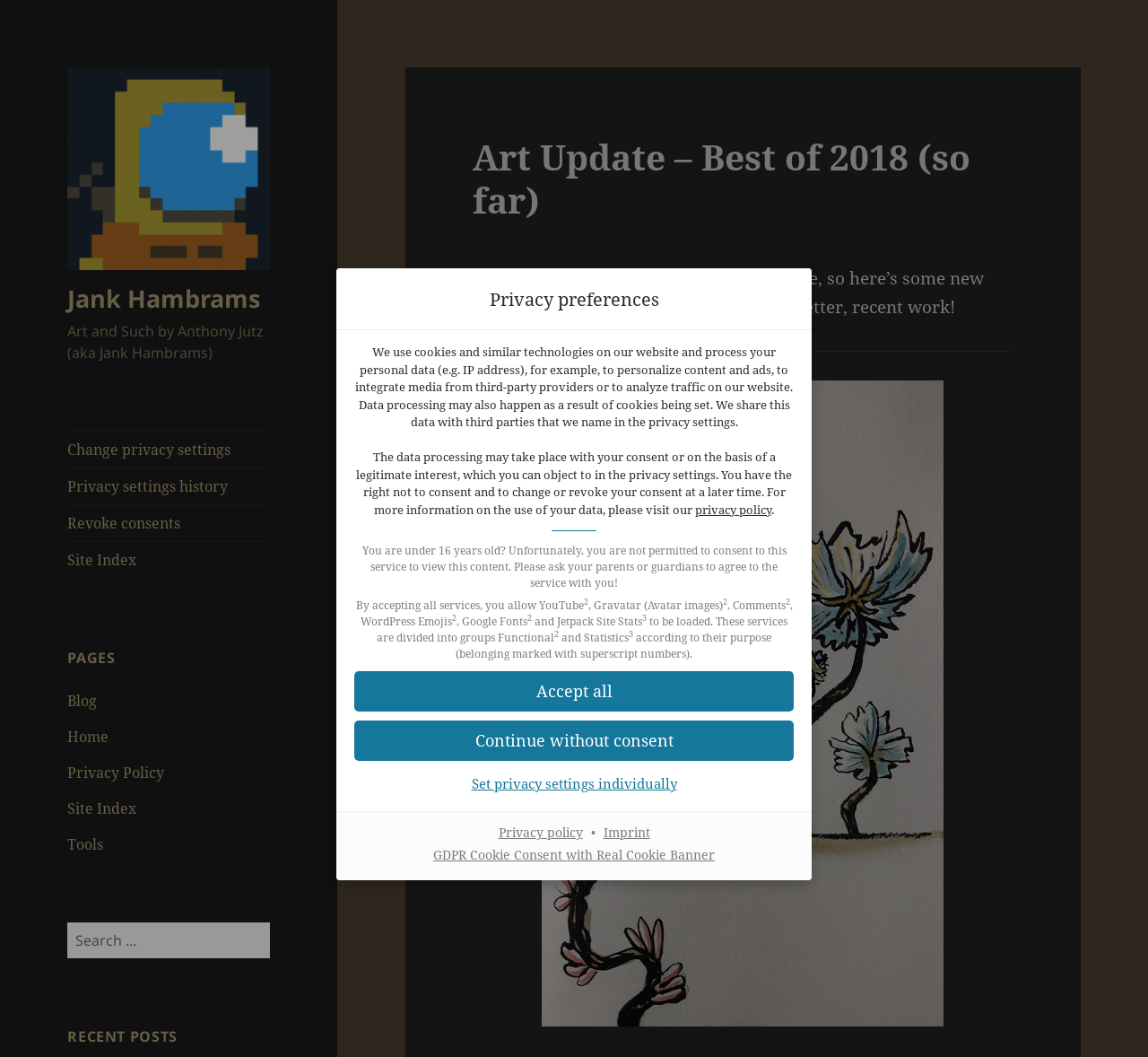How many links are provided at the bottom of the webpage?
Based on the image, answer the question with as much detail as possible.

The webpage provides four links at the bottom: 'Privacy policy', 'Imprint', 'GDPR Cookie Consent with Real Cookie Banner', and 'Set privacy settings individually'.